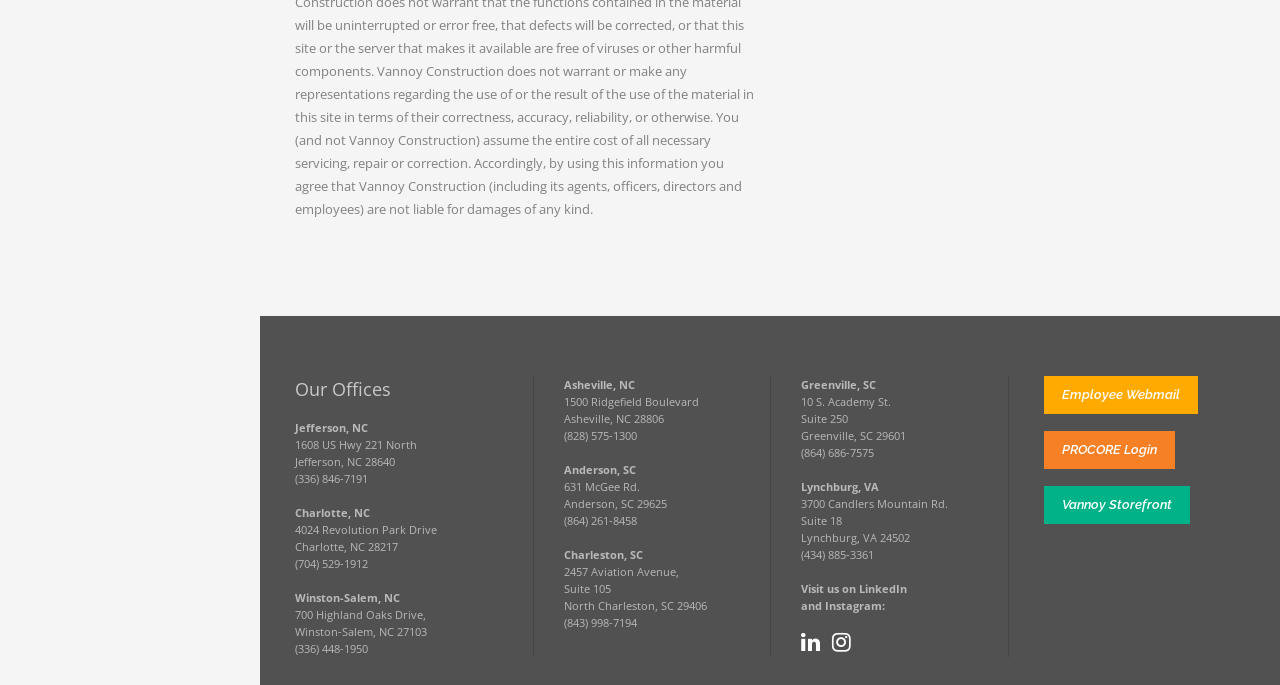Analyze the image and provide a detailed answer to the question: What is the name of the login portal for employees?

I searched for the login portal for employees by looking at the link elements on the webpage. The link labeled 'Employee Webmail' appears to be the login portal for employees.